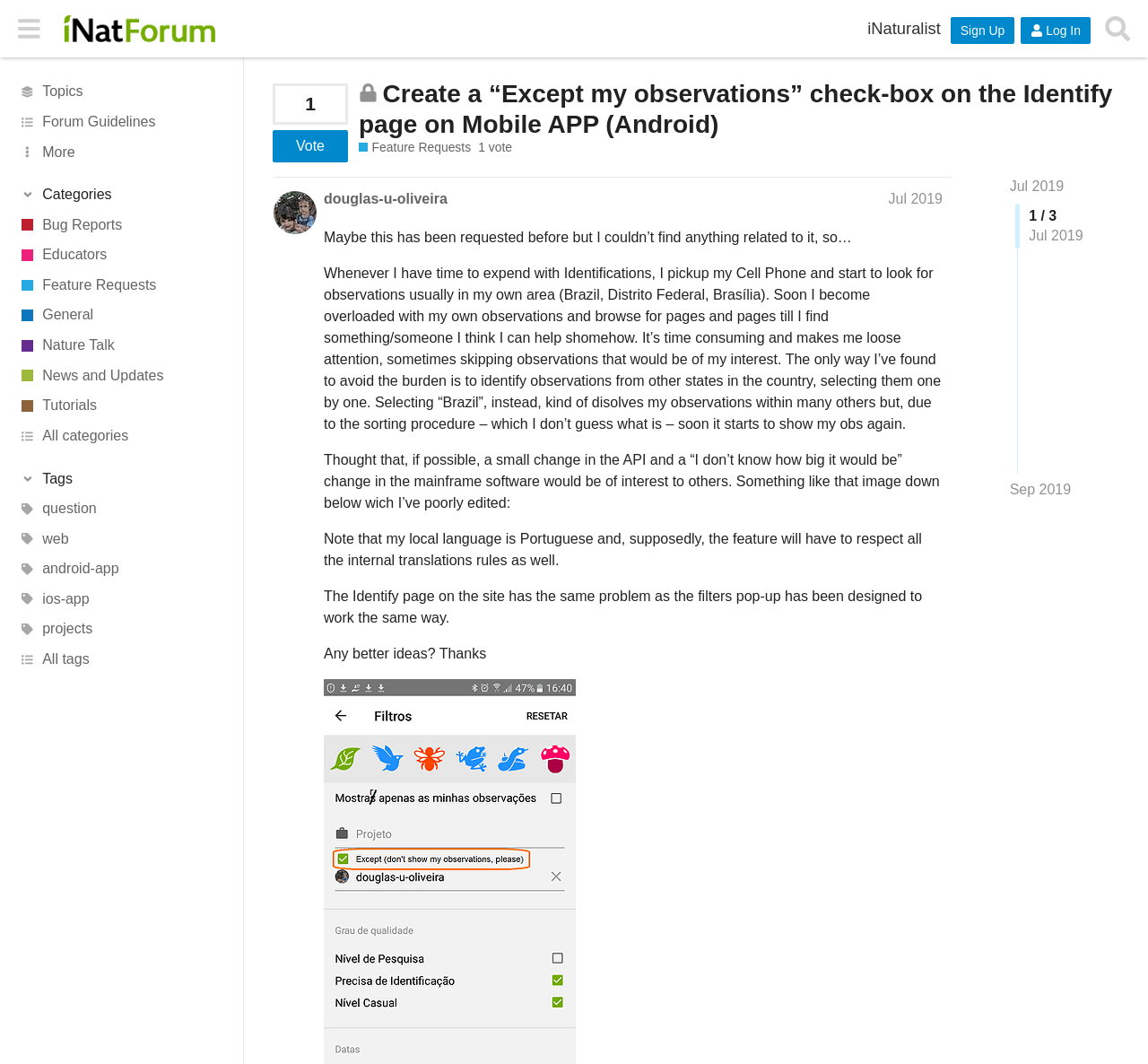Predict the bounding box coordinates of the area that should be clicked to accomplish the following instruction: "View the 'Feature Requests' category". The bounding box coordinates should consist of four float numbers between 0 and 1, i.e., [left, top, right, bottom].

[0.0, 0.254, 0.212, 0.282]